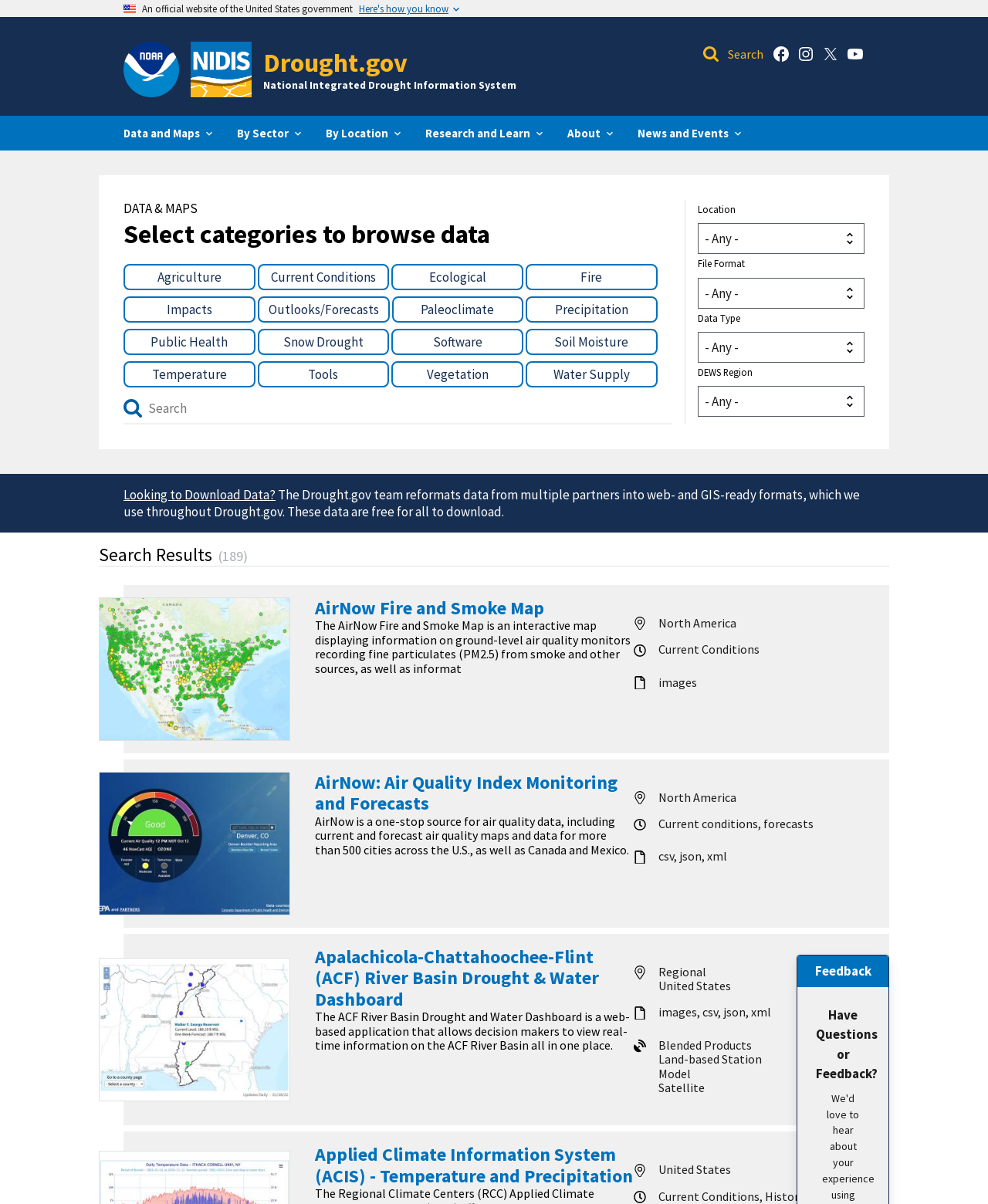Locate the bounding box coordinates of the area you need to click to fulfill this instruction: 'Learn about the Apalachicola-Chattahoochee-Flint (ACF) River Basin Drought & Water Dashboard'. The coordinates must be in the form of four float numbers ranging from 0 to 1: [left, top, right, bottom].

[0.319, 0.784, 0.606, 0.84]